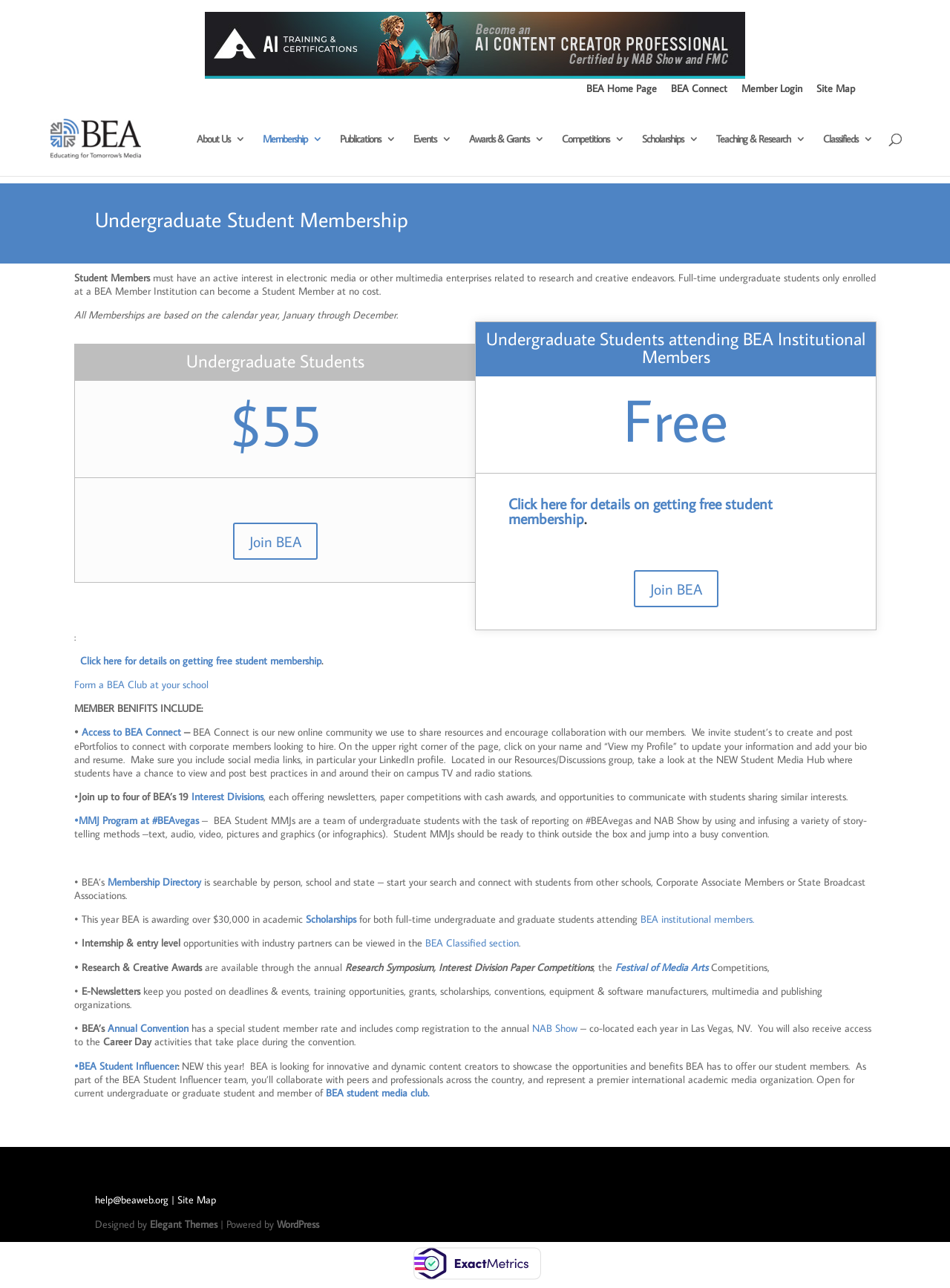Locate the heading on the webpage and return its text.

Undergraduate Student Membership